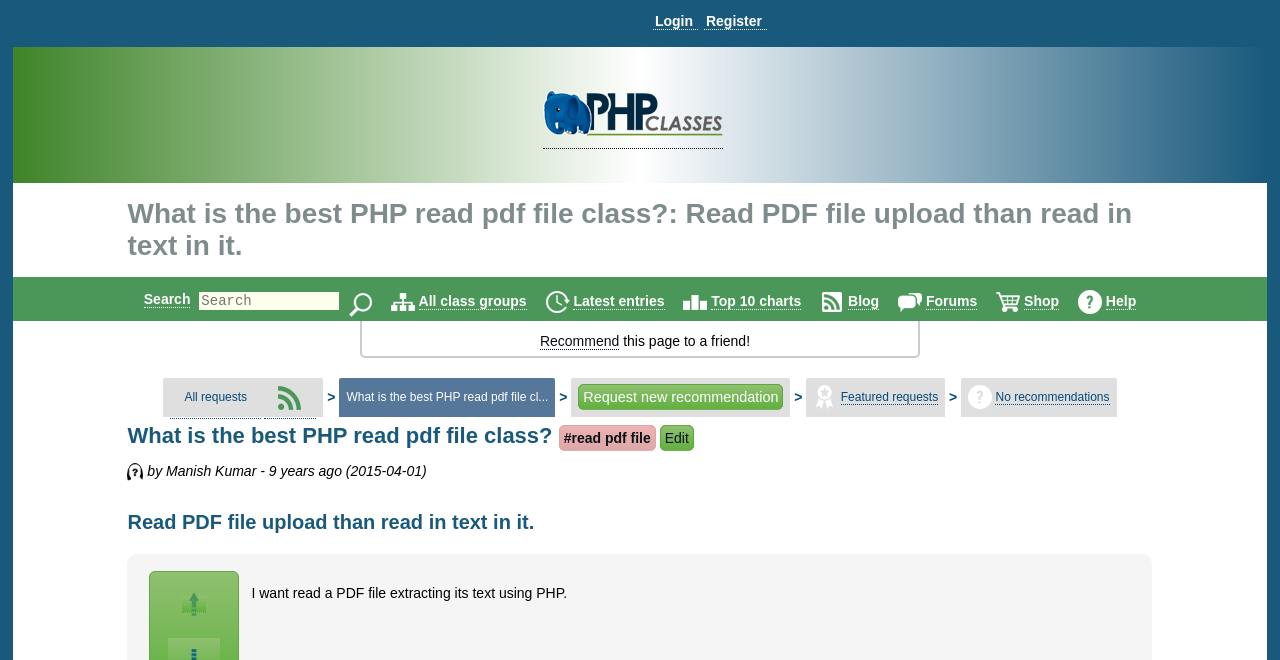Determine the bounding box coordinates of the section I need to click to execute the following instruction: "Request new recommendation". Provide the coordinates as four float numbers between 0 and 1, i.e., [left, top, right, bottom].

[0.452, 0.582, 0.612, 0.622]